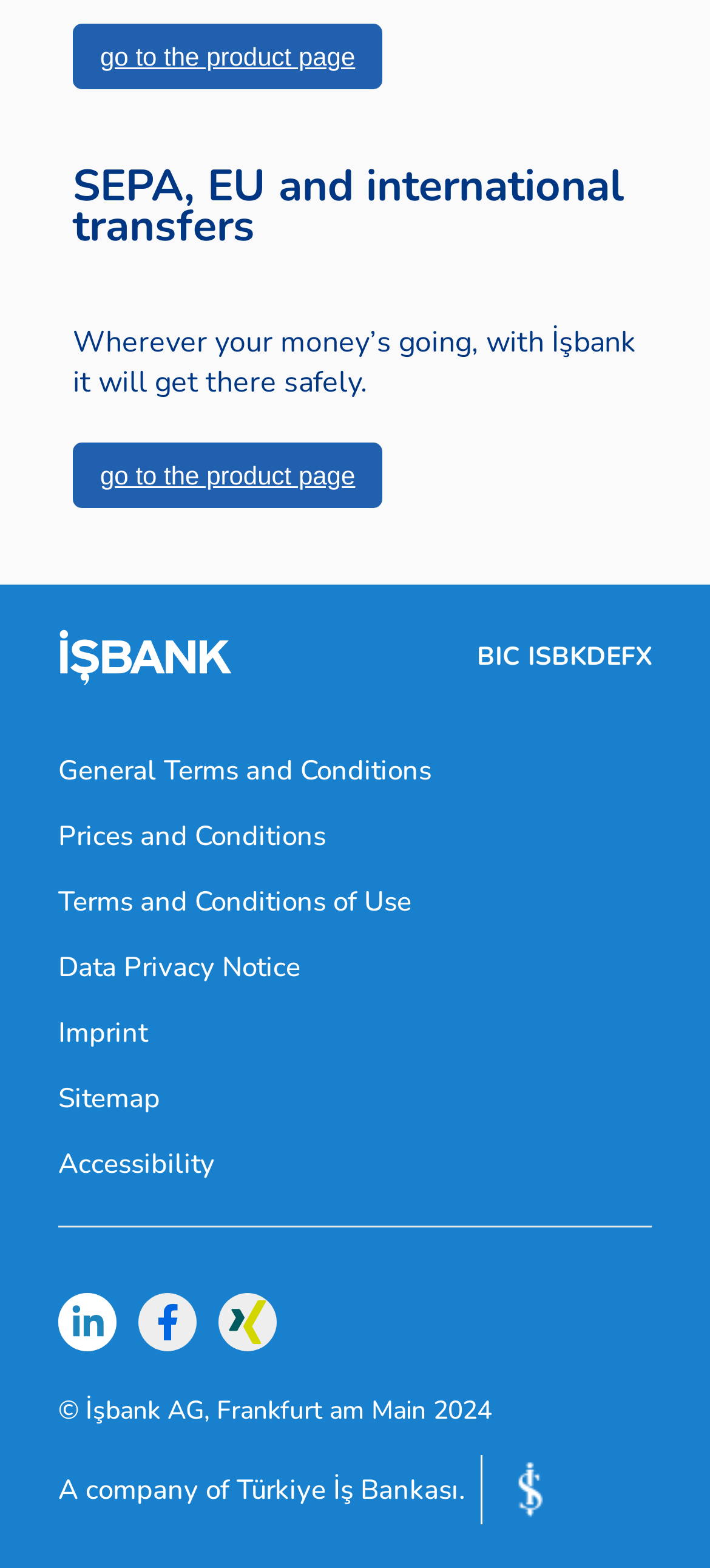Respond with a single word or phrase:
What social media platforms are linked on the page?

LinkedIn, Facebook, Xinq